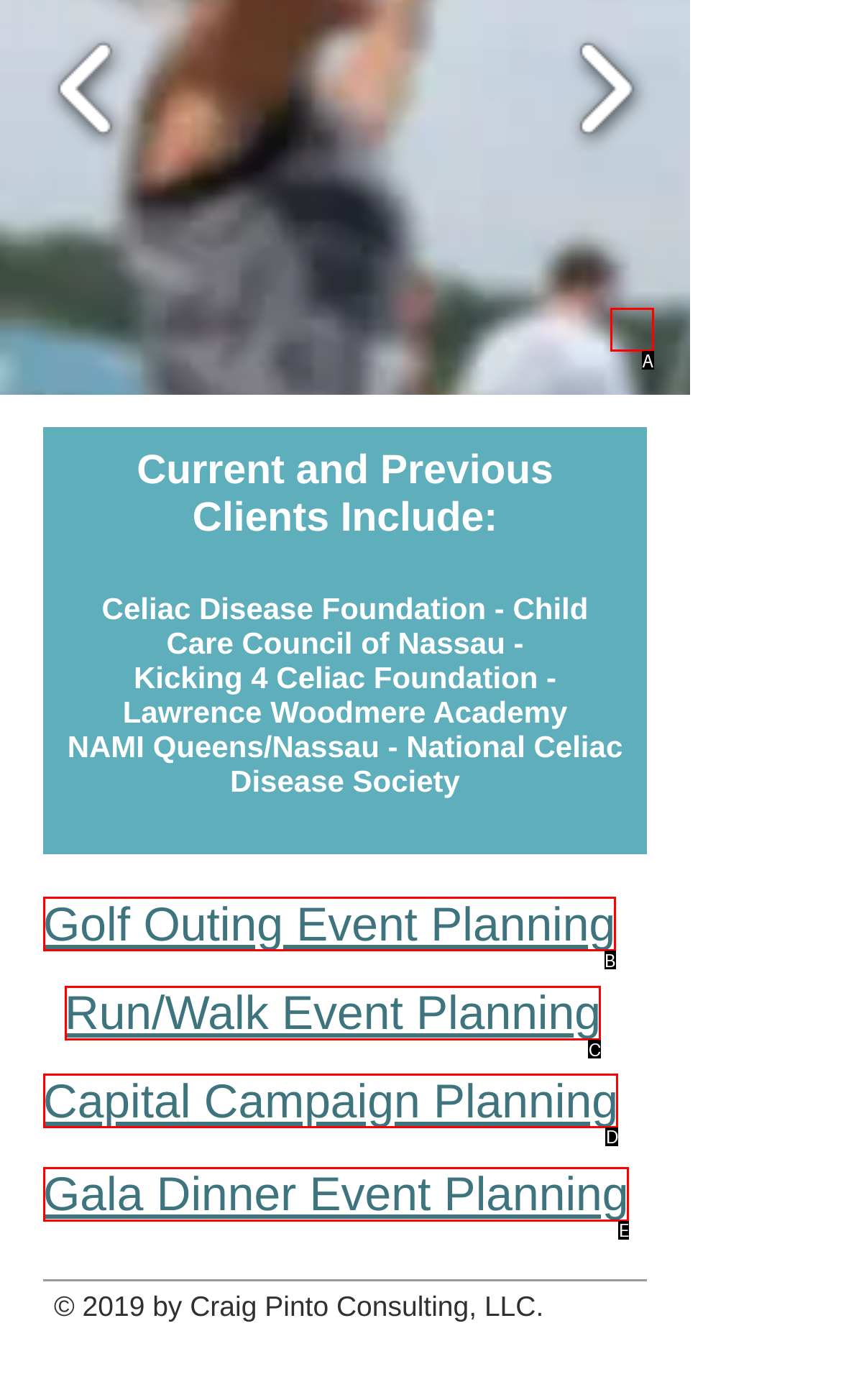Choose the HTML element that best fits the given description: Capital Campaign Planning. Answer by stating the letter of the option.

D